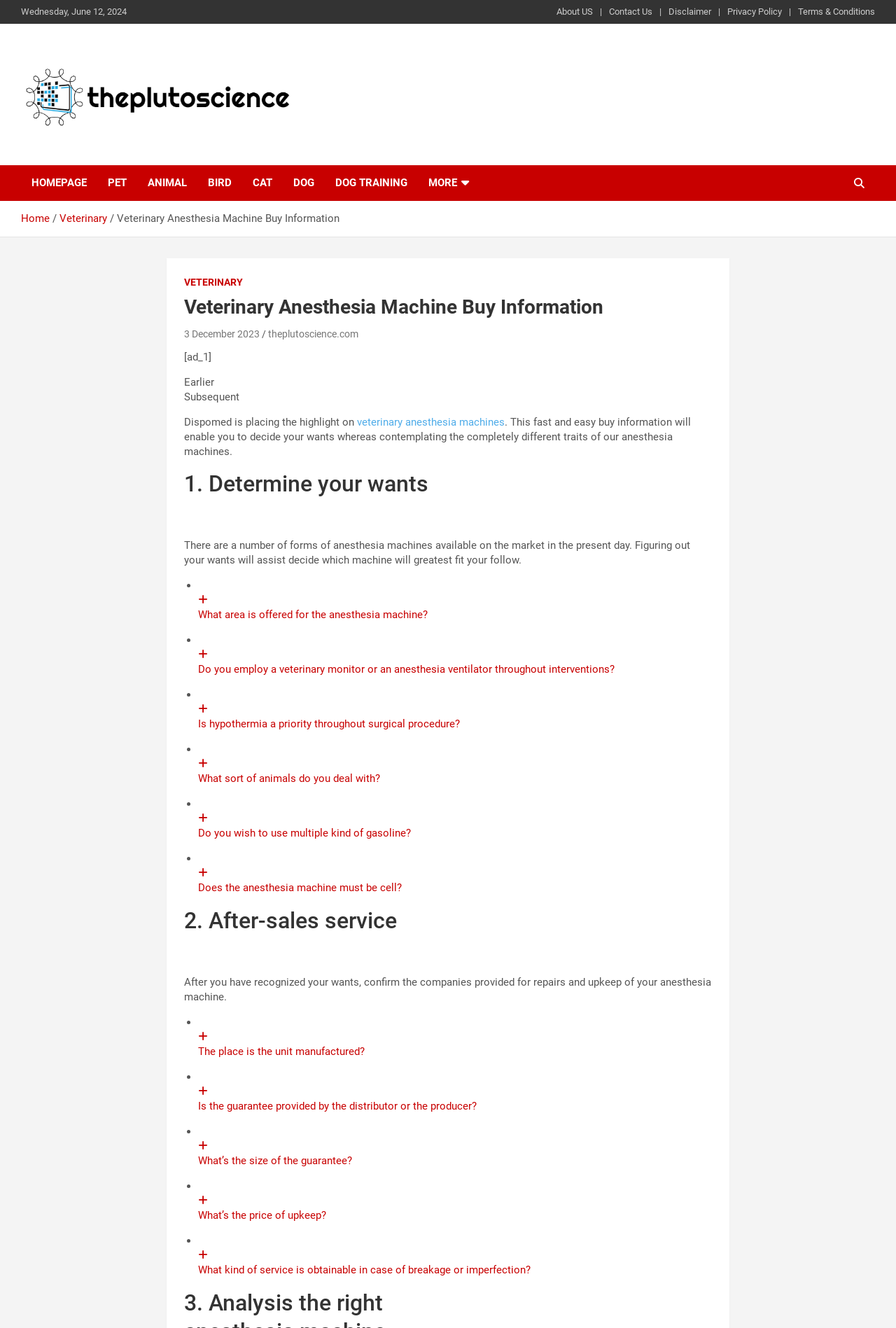Please find and provide the title of the webpage.

Veterinary Anesthesia Machine Buy Information